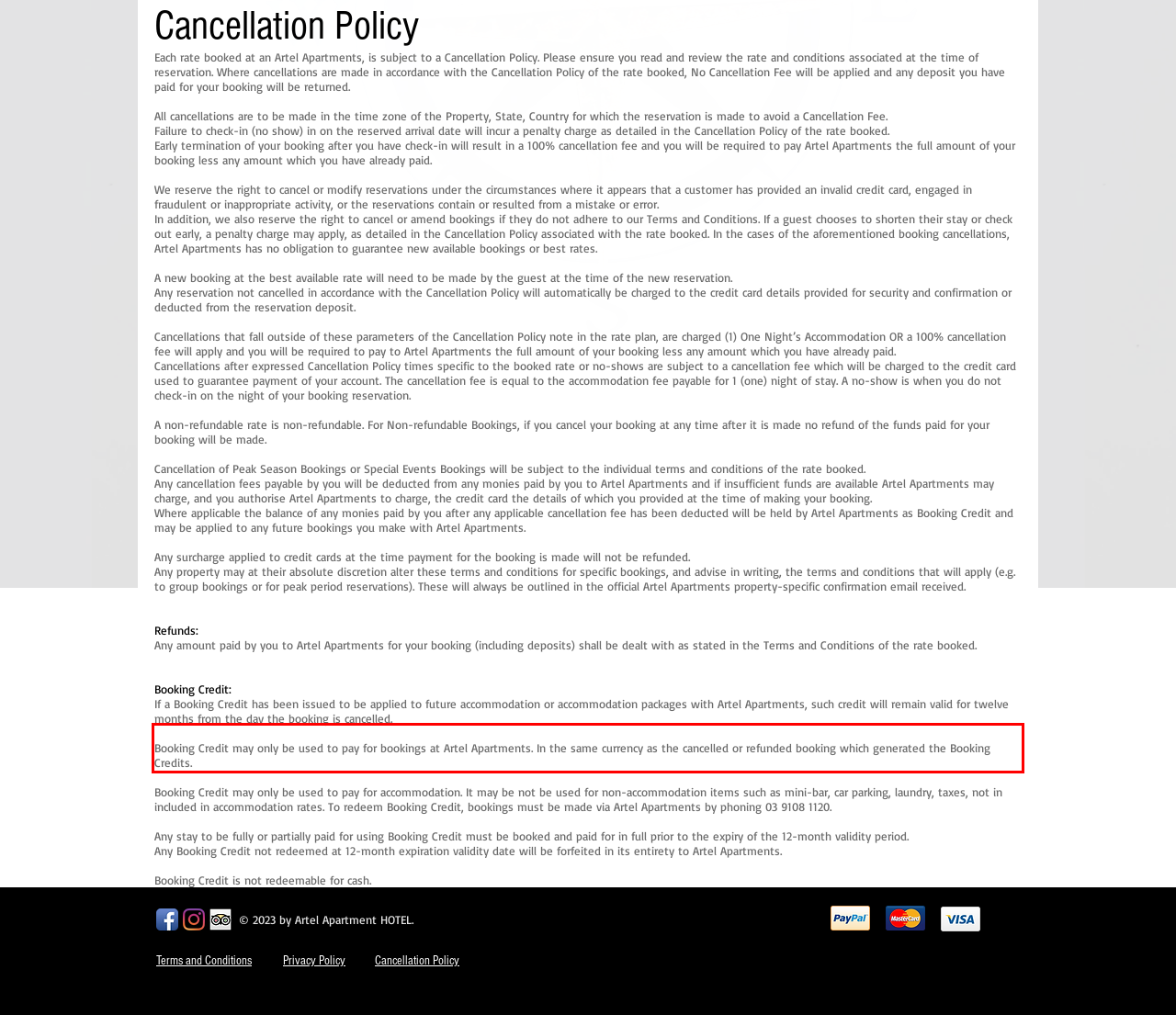Within the screenshot of the webpage, there is a red rectangle. Please recognize and generate the text content inside this red bounding box.

Booking Credit may only be used to pay for bookings at Artel Apartments. In the same currency as the cancelled or refunded booking which generated the Booking Credits.